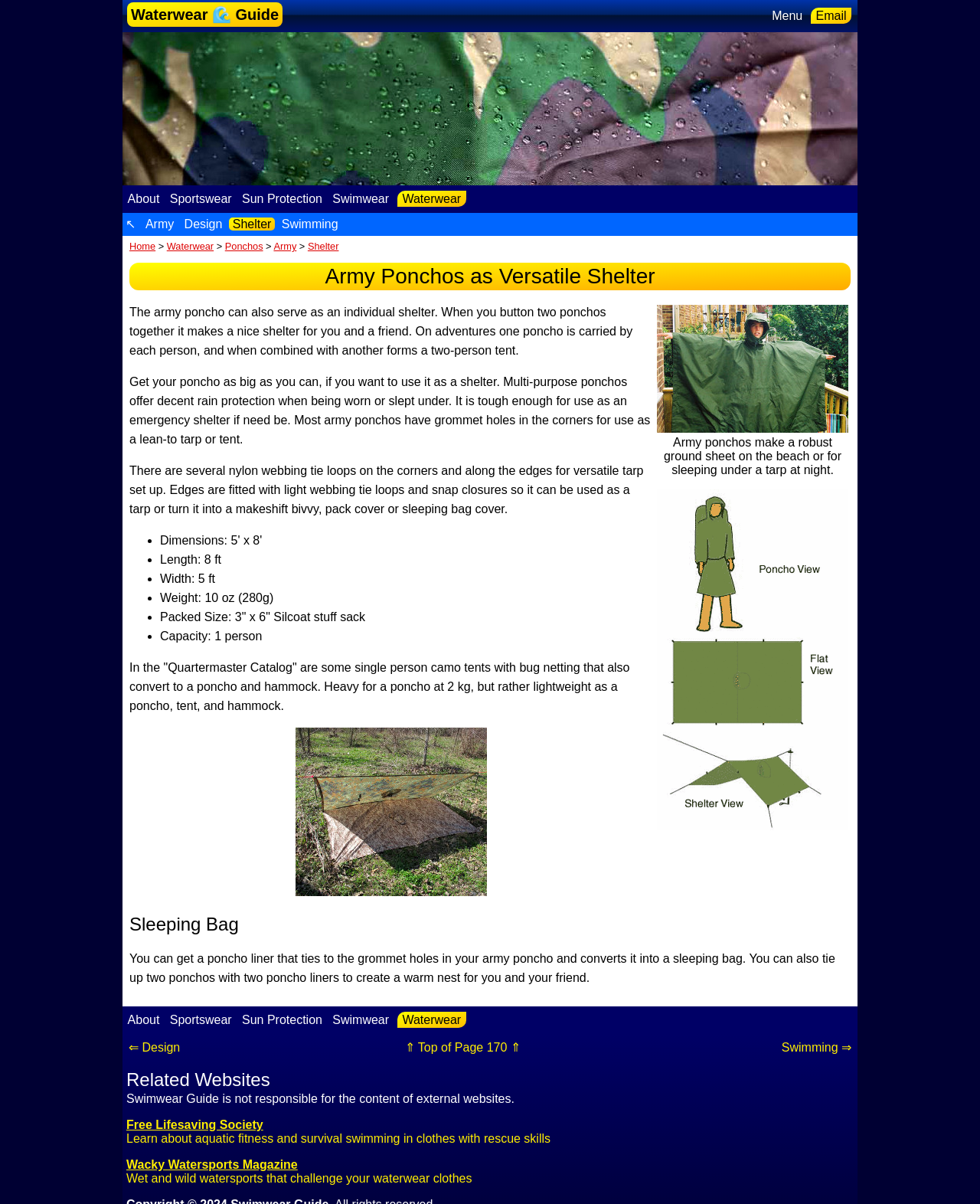Please determine the bounding box coordinates of the element to click on in order to accomplish the following task: "Click on the 'Shelter' link". Ensure the coordinates are four float numbers ranging from 0 to 1, i.e., [left, top, right, bottom].

[0.234, 0.181, 0.28, 0.191]